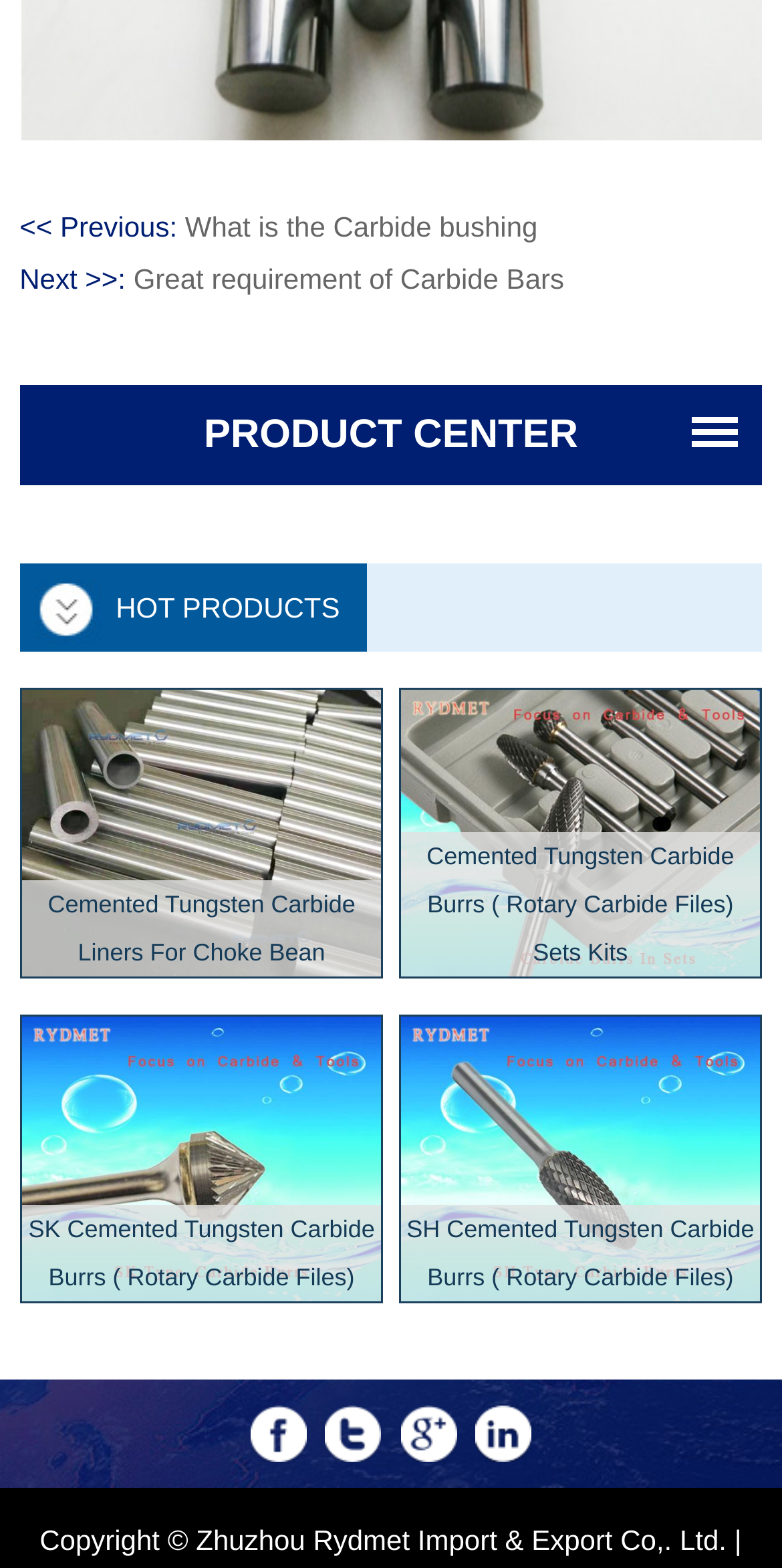Provide the bounding box coordinates in the format (top-left x, top-left y, bottom-right x, bottom-right y). All values are floating point numbers between 0 and 1. Determine the bounding box coordinate of the UI element described as: Expand/collapse navigation

None